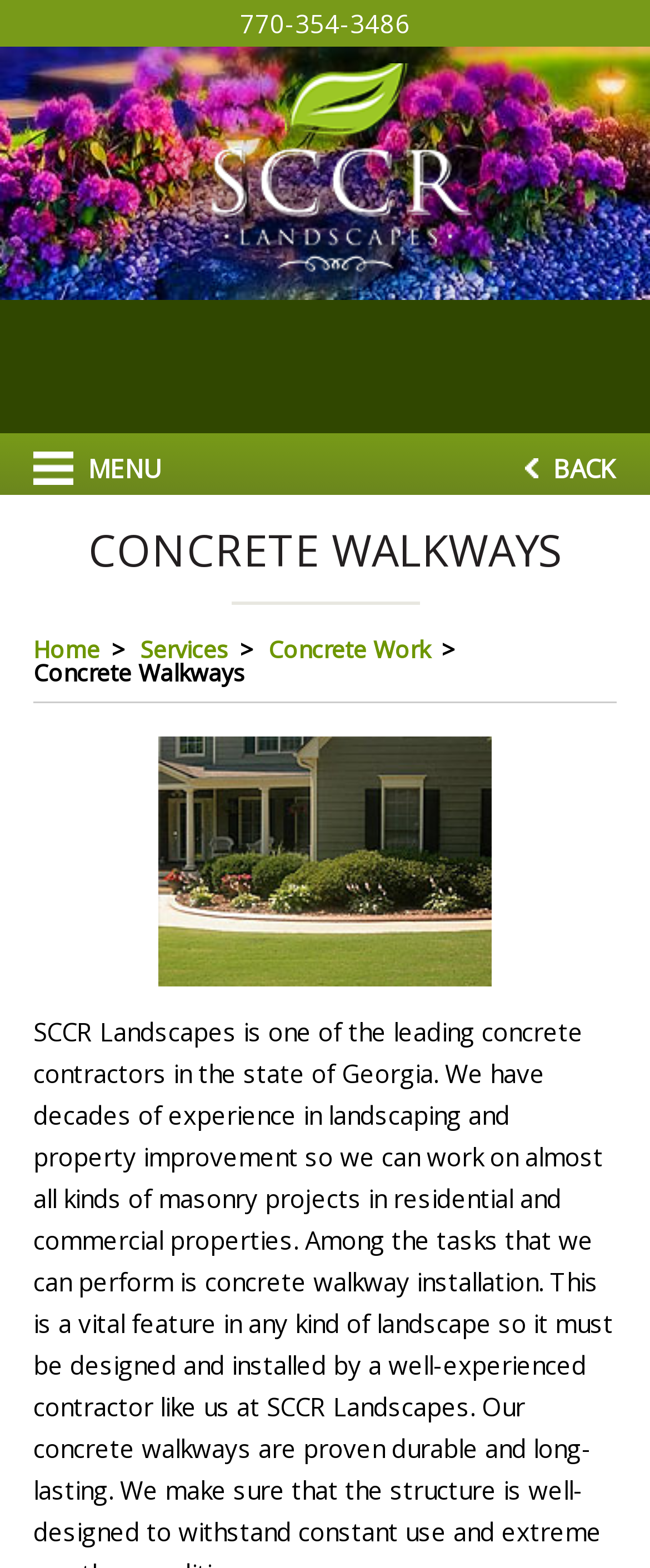Provide a short, one-word or phrase answer to the question below:
What is the text on the image at the bottom?

Concrete Walkways Cumming, GA